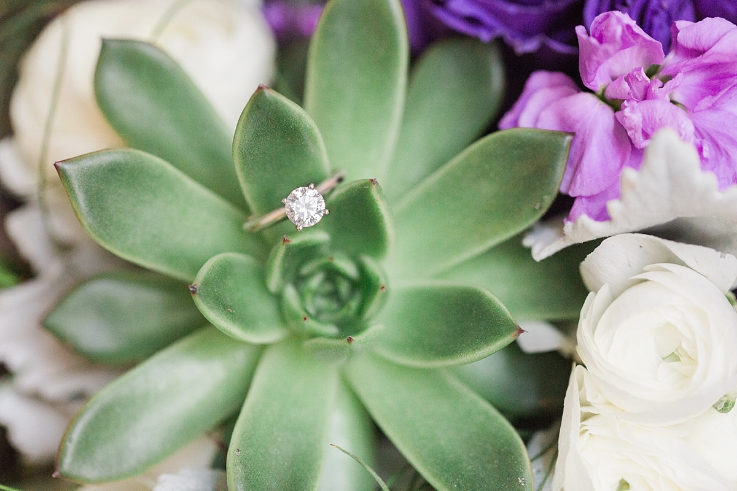Provide a one-word or one-phrase answer to the question:
What color are the delicate flowers surrounding the succulent?

Purple, white, and soft pastels